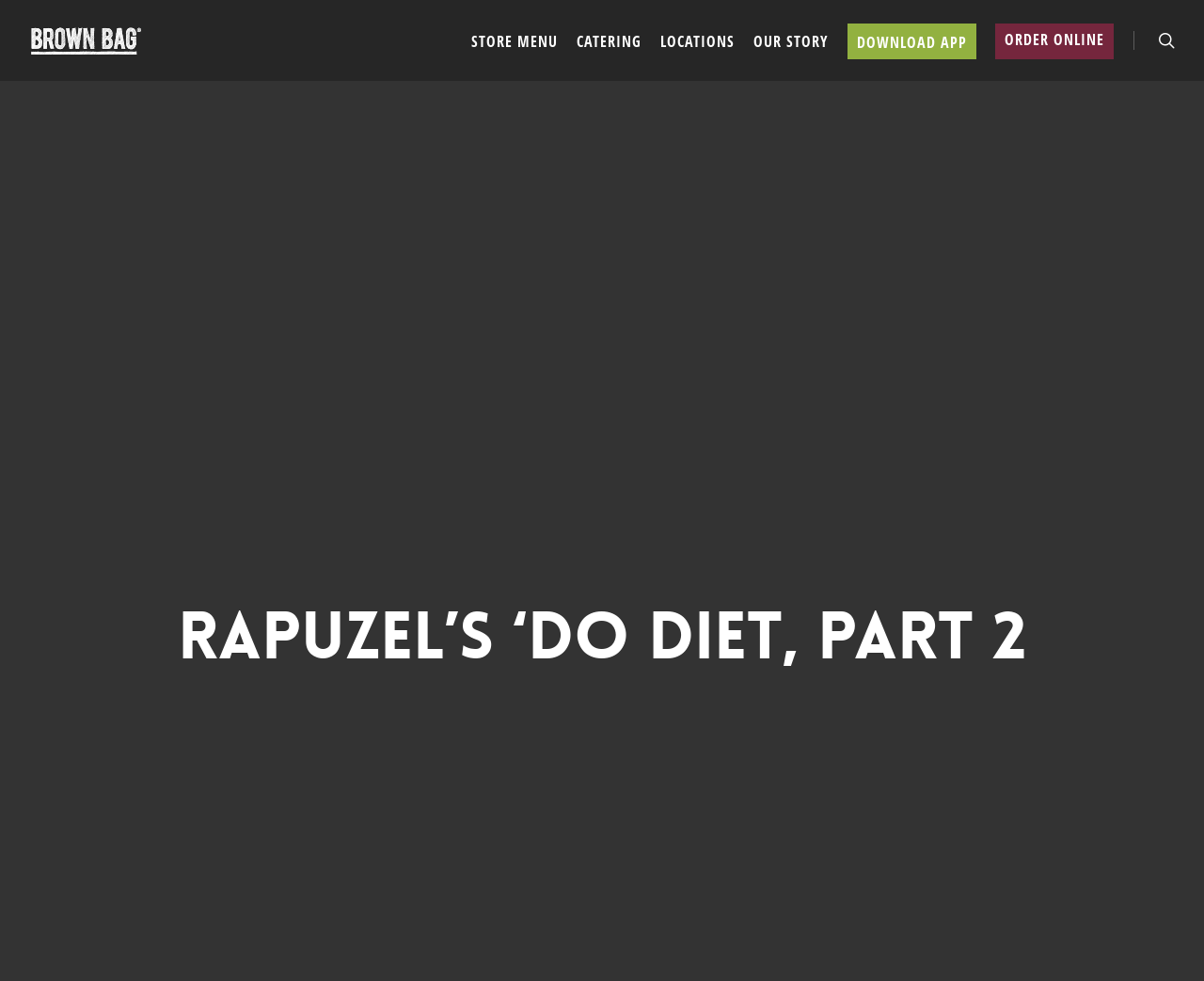Provide a one-word or short-phrase response to the question:
What is the name of the brand?

Brown Bag